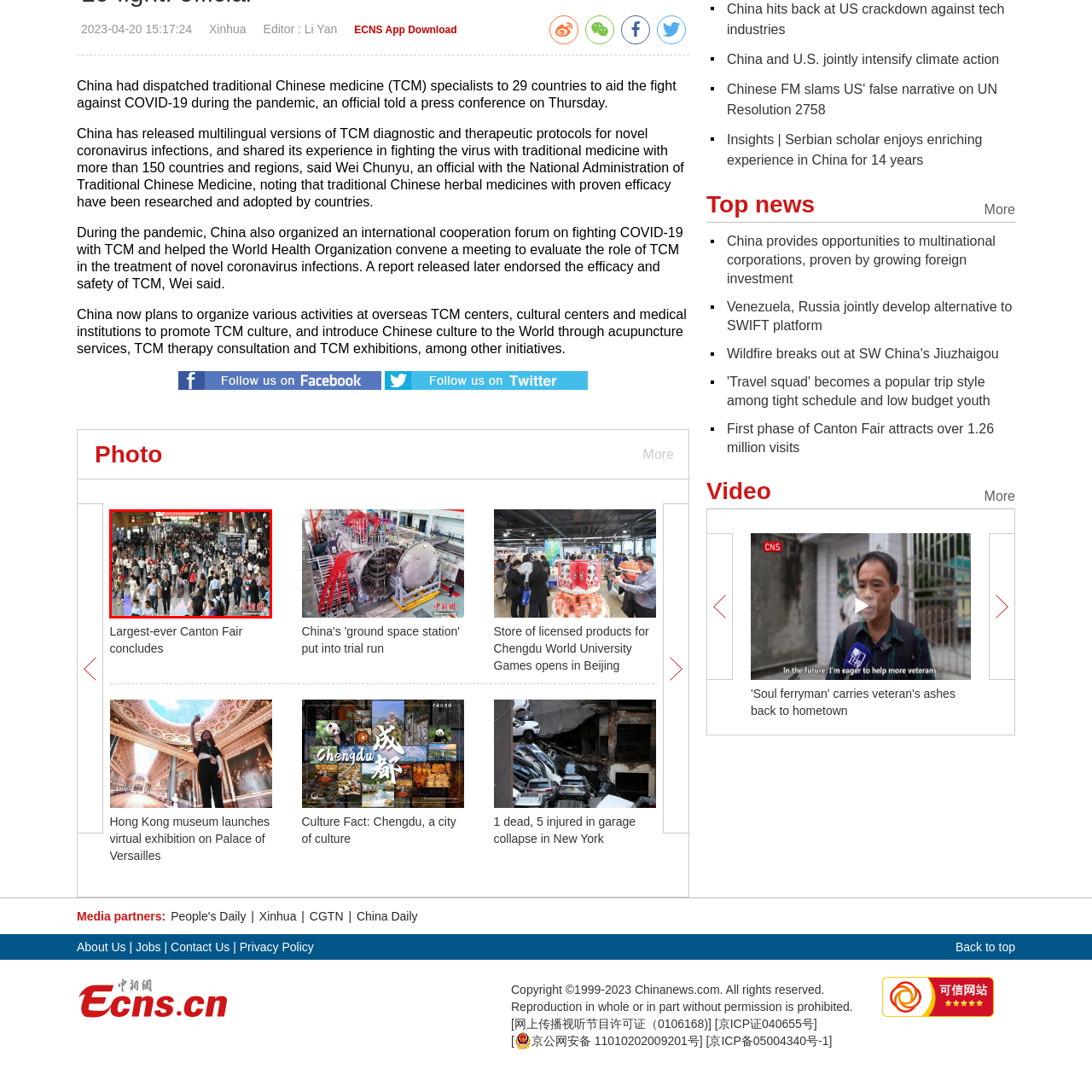What is the atmosphere of the event?
Focus on the image bounded by the red box and reply with a one-word or phrase answer.

Vibrant